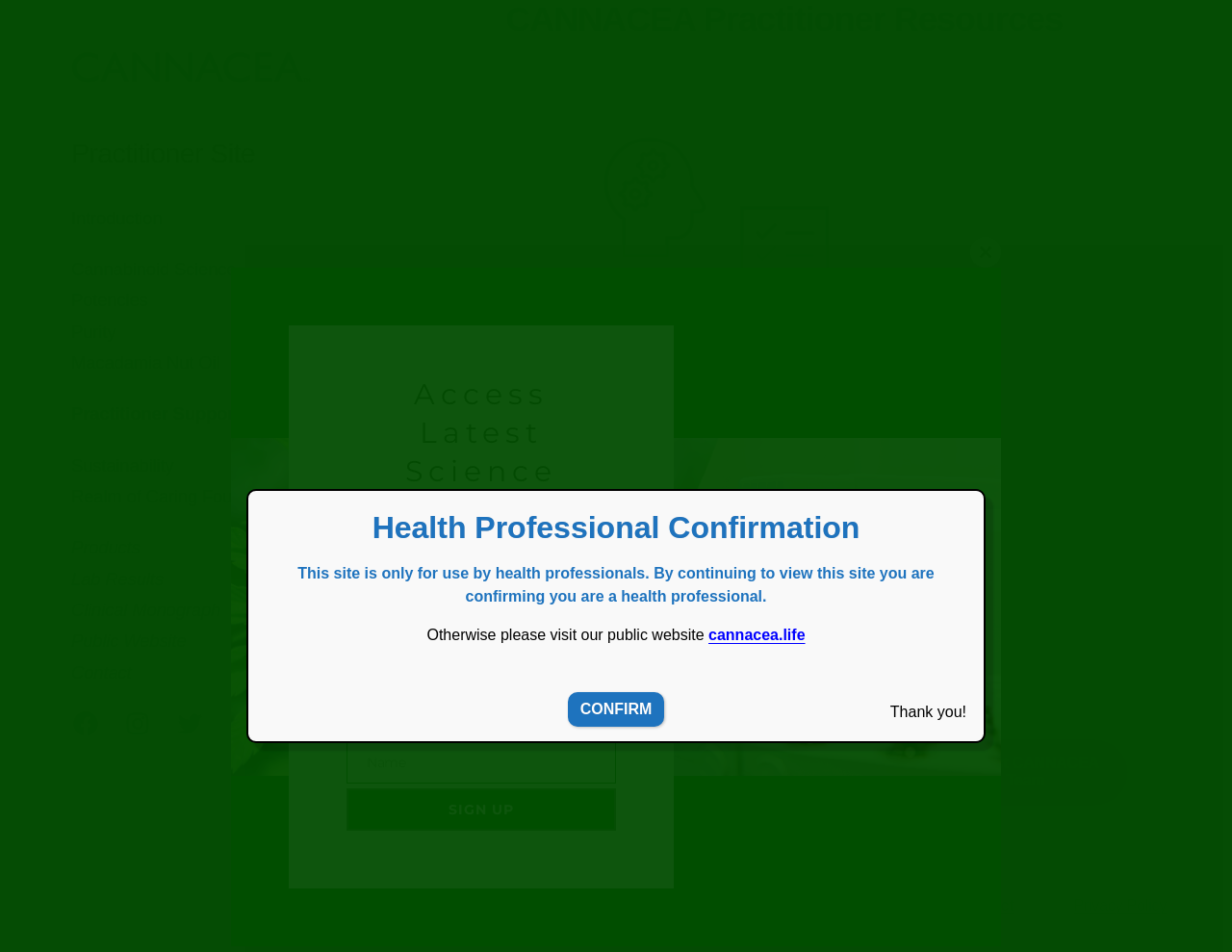Give the bounding box coordinates for the element described by: "Jeff Romanczuk".

None